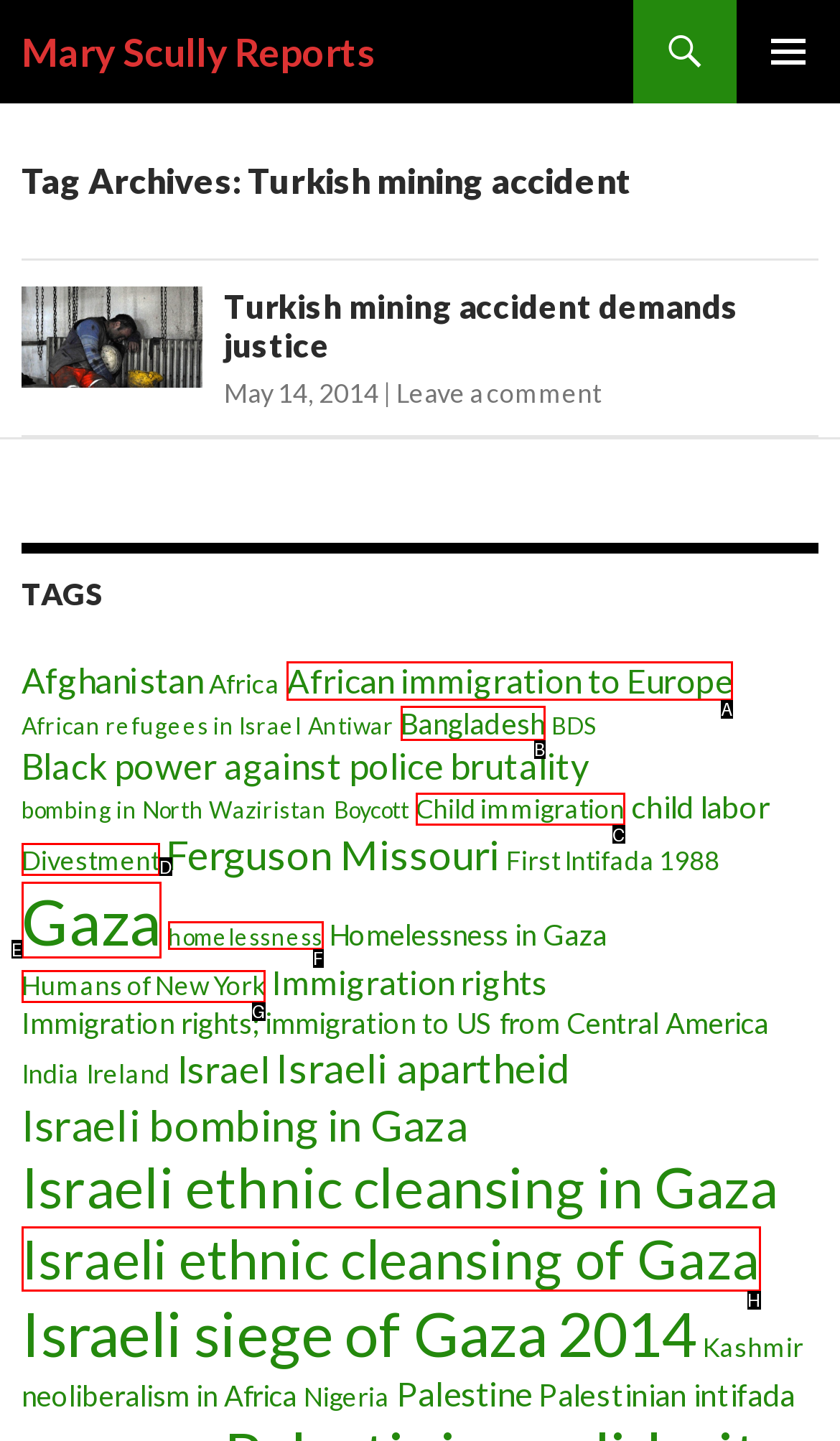From the given choices, which option should you click to complete this task: Explore the 'Gaza' tag? Answer with the letter of the correct option.

E